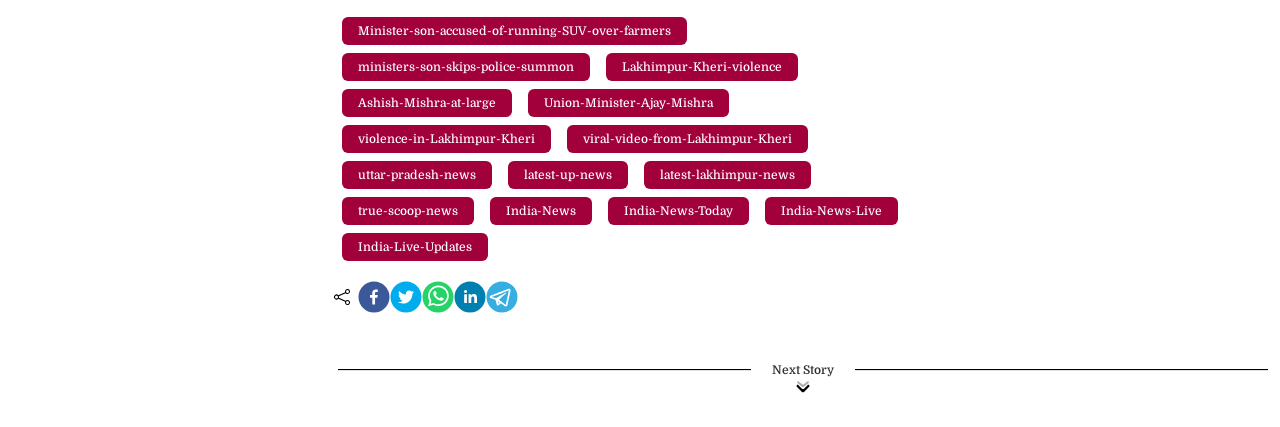Specify the bounding box coordinates of the element's area that should be clicked to execute the given instruction: "Read the 'Lakhimpur-Kheri-violence' news article". The coordinates should be four float numbers between 0 and 1, i.e., [left, top, right, bottom].

[0.47, 0.137, 0.627, 0.174]